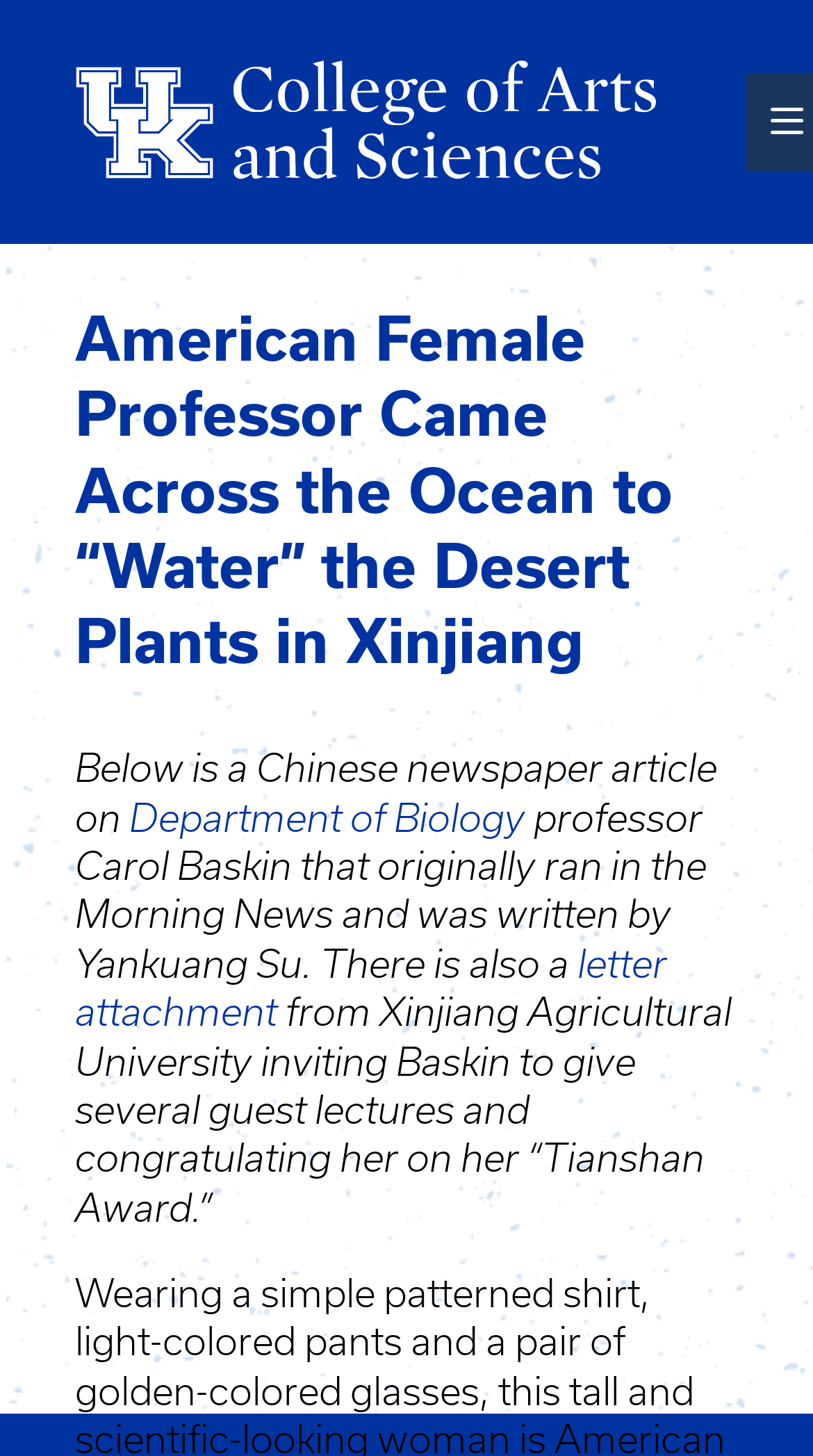Based on the description "Department of Biology", find the bounding box of the specified UI element.

[0.159, 0.545, 0.646, 0.576]